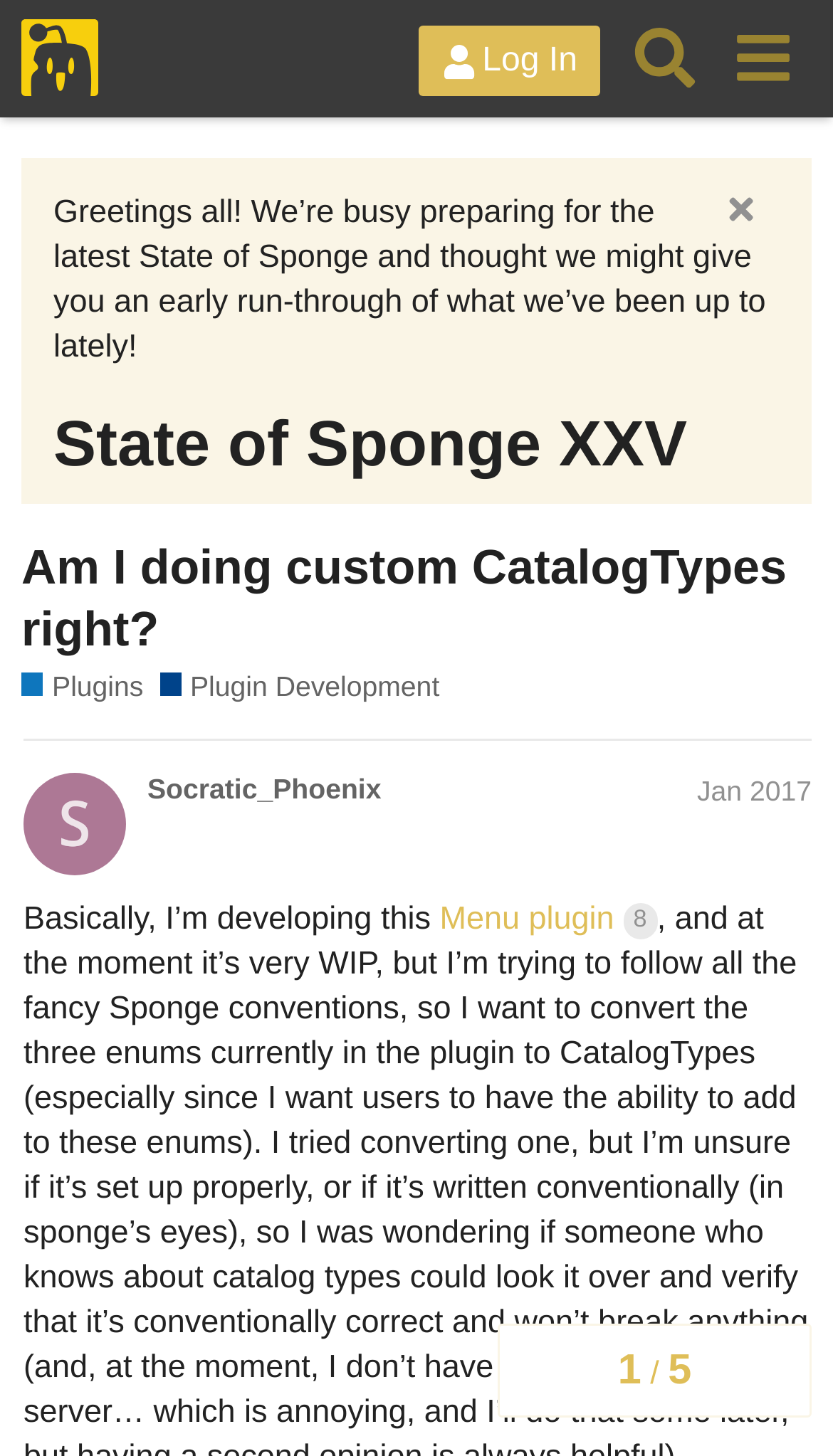Illustrate the webpage thoroughly, mentioning all important details.

This webpage appears to be a forum discussion page on the Sponge Forums website. At the top, there is a header section with a logo image of Sponge Forums on the left, followed by a "Log In" button, a "Search" button, and a "menu" button, all aligned horizontally. 

Below the header section, there is a greeting message that welcomes users and announces the upcoming State of Sponge XXV event. This message is followed by a heading that reads "State of Sponge XXV" and a paragraph of text that provides details about the event, including the date, time, and platform.

To the right of the greeting message, there is an image with a music loop icon. Below the image, there is a paragraph of text that invites users to submit questions or comments for the event.

Further down the page, there is a section with a heading that reads "Am I doing custom CatalogTypes right?" This section appears to be the main topic of discussion on the page. Below the heading, there are links to "Plugins" and "Plugin Development" categories, which suggest that the discussion is related to developing plugins for the Sponge platform.

On the right side of the page, there is a navigation section that displays the topic progress, showing that the discussion has 1 unread post out of a total of 5 posts. Below the navigation section, there is a section that displays the author's information, including their username and the date they joined the forum.

The main content of the page is a post by the user Socratic_Phoenix, who is developing a Menu plugin and seeking feedback from the community. The post includes a link to the plugin and has received 8 clicks.